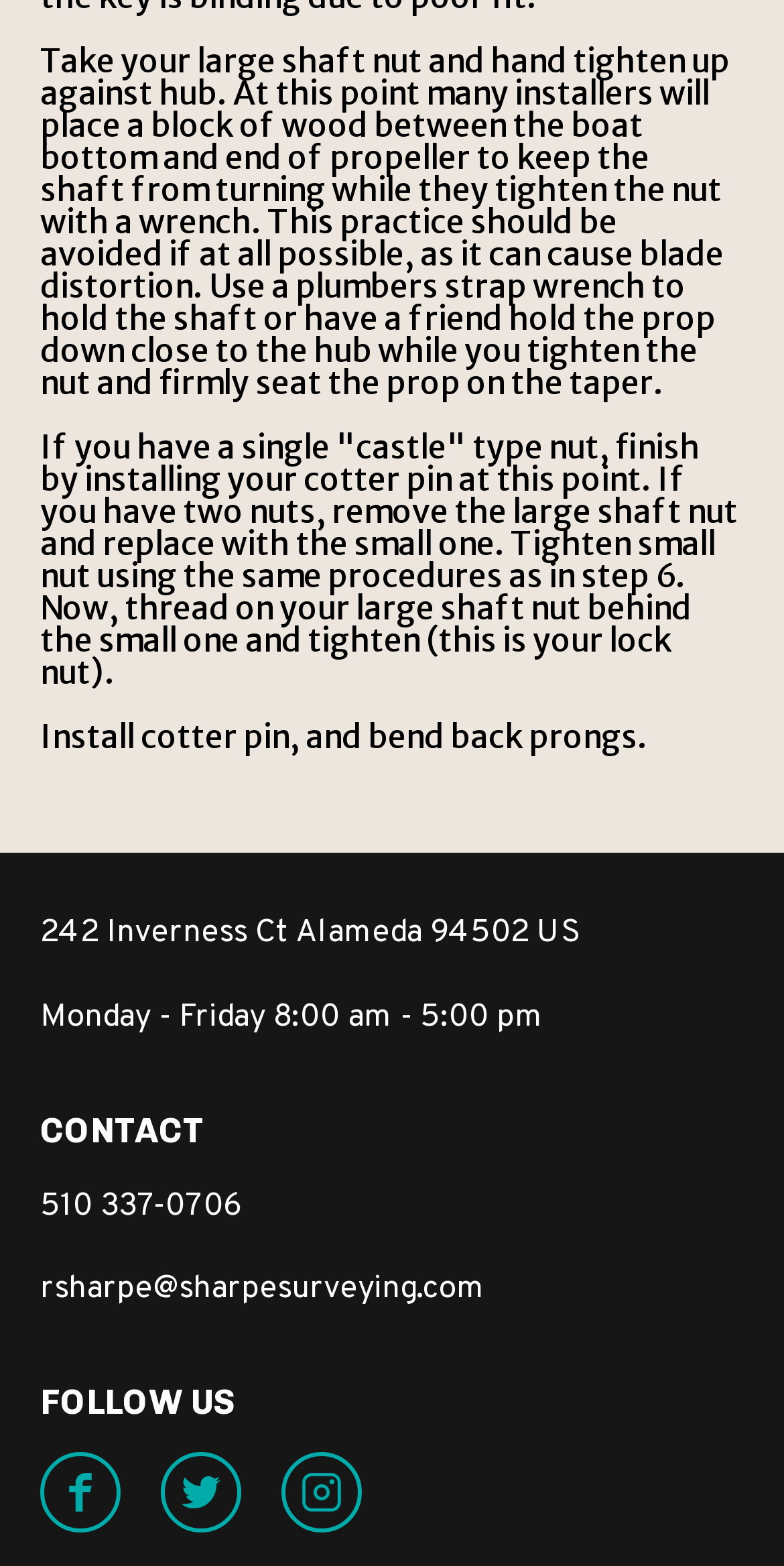Please provide a short answer using a single word or phrase for the question:
What is the address of the company?

242 Inverness Ct Alameda 94502 US